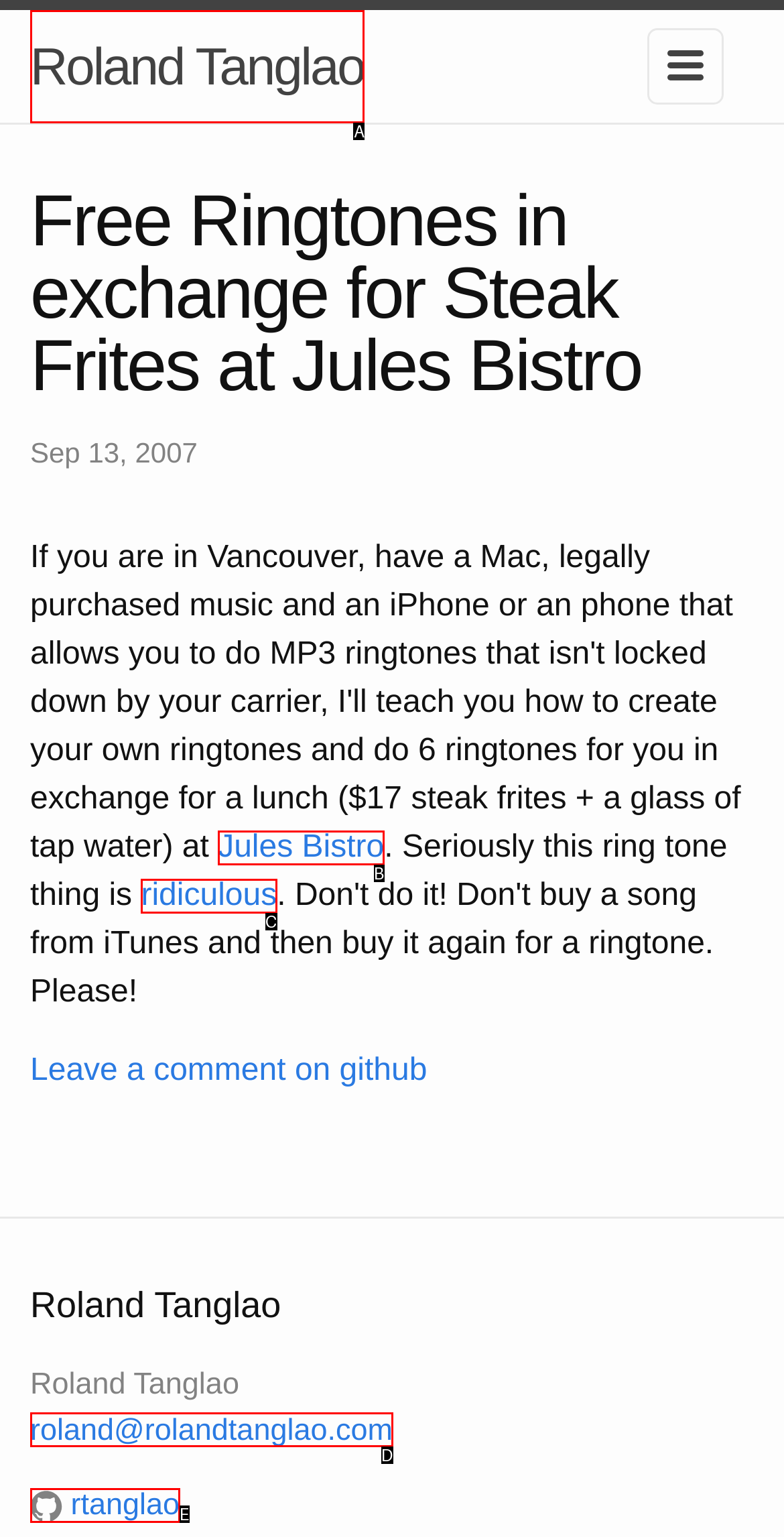Identify the option that corresponds to the description: rtanglao. Provide only the letter of the option directly.

E